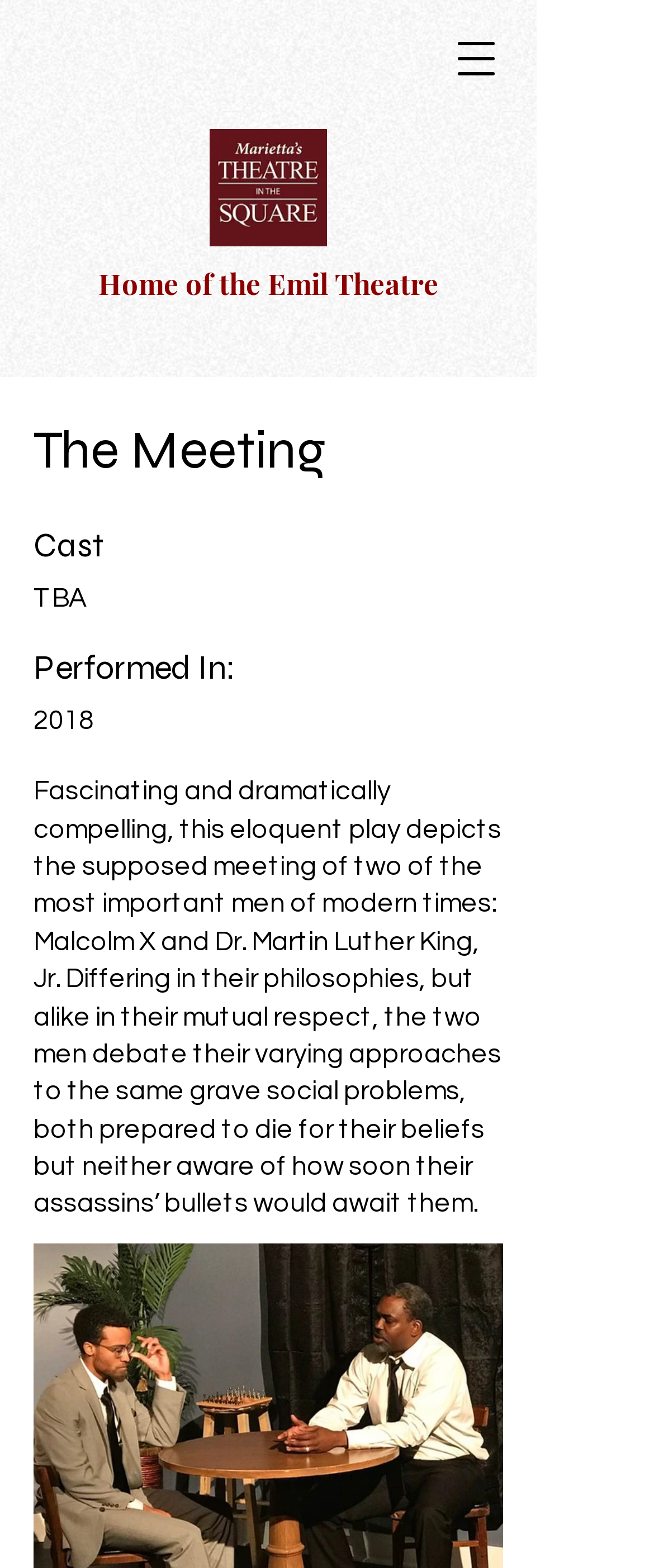Provide a one-word or short-phrase answer to the question:
What is the year of the performance?

2018